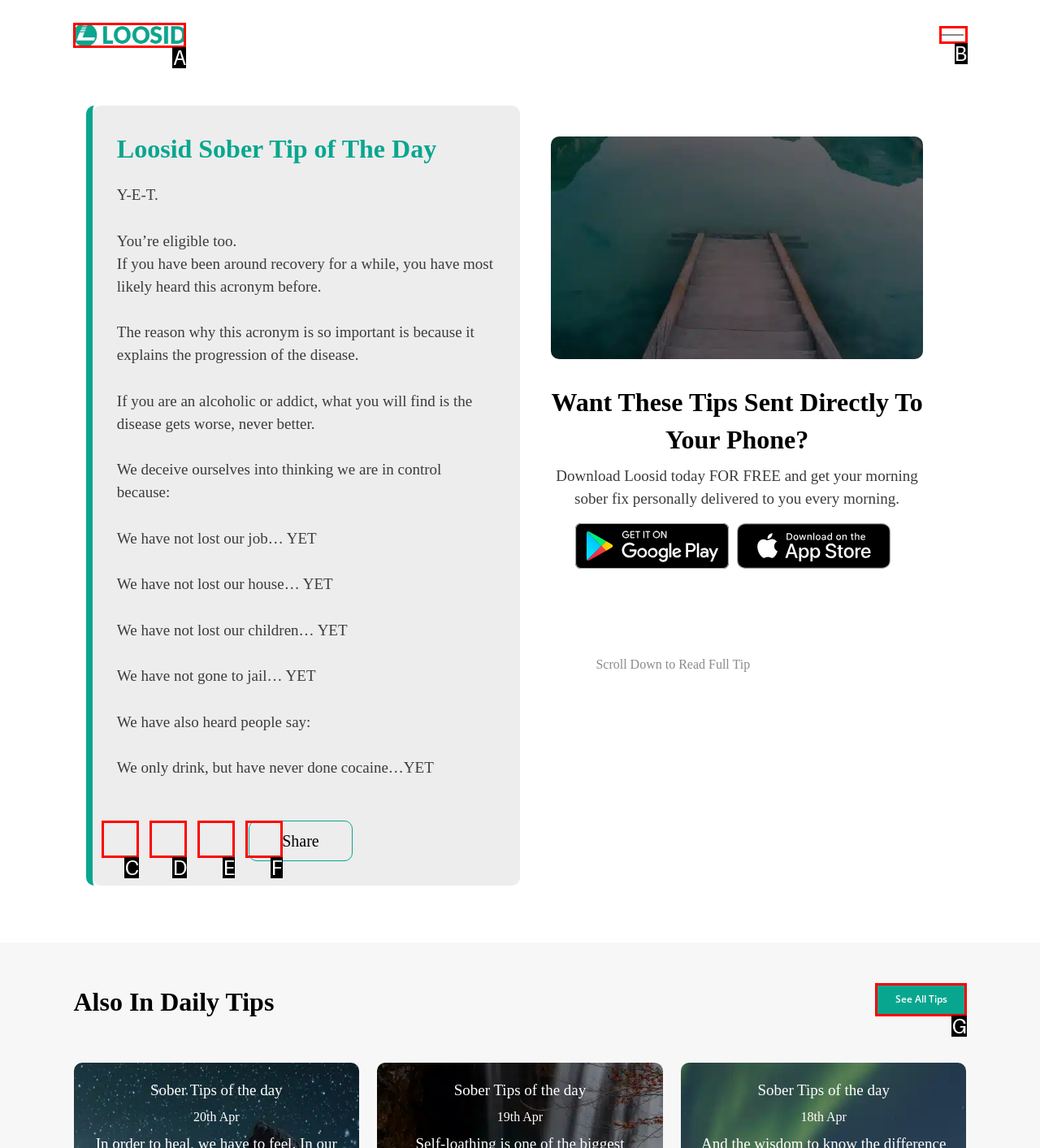Match the following description to a UI element: Share
Provide the letter of the matching option directly.

C